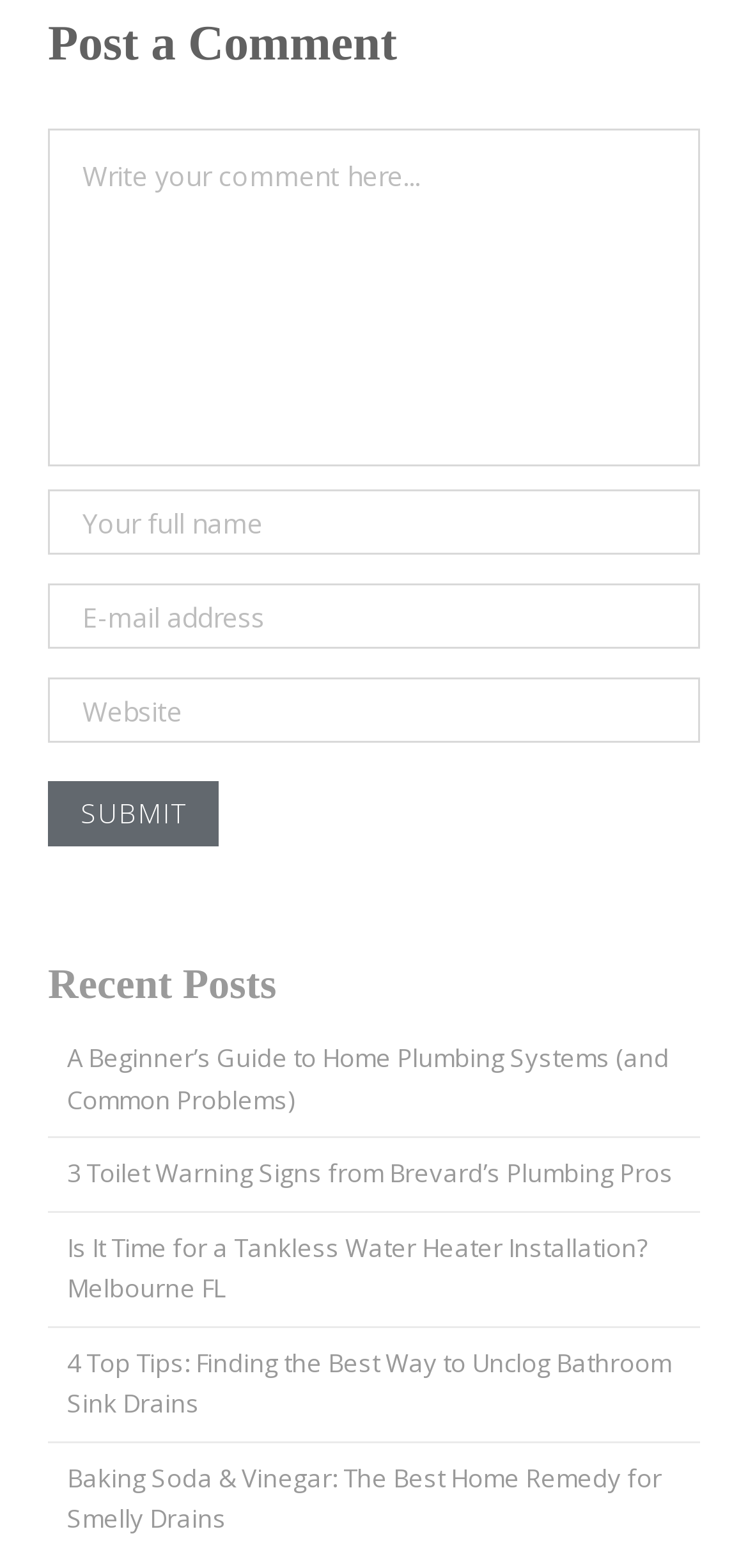Please determine the bounding box coordinates of the element to click in order to execute the following instruction: "Enter your full name". The coordinates should be four float numbers between 0 and 1, specified as [left, top, right, bottom].

[0.064, 0.312, 0.936, 0.354]